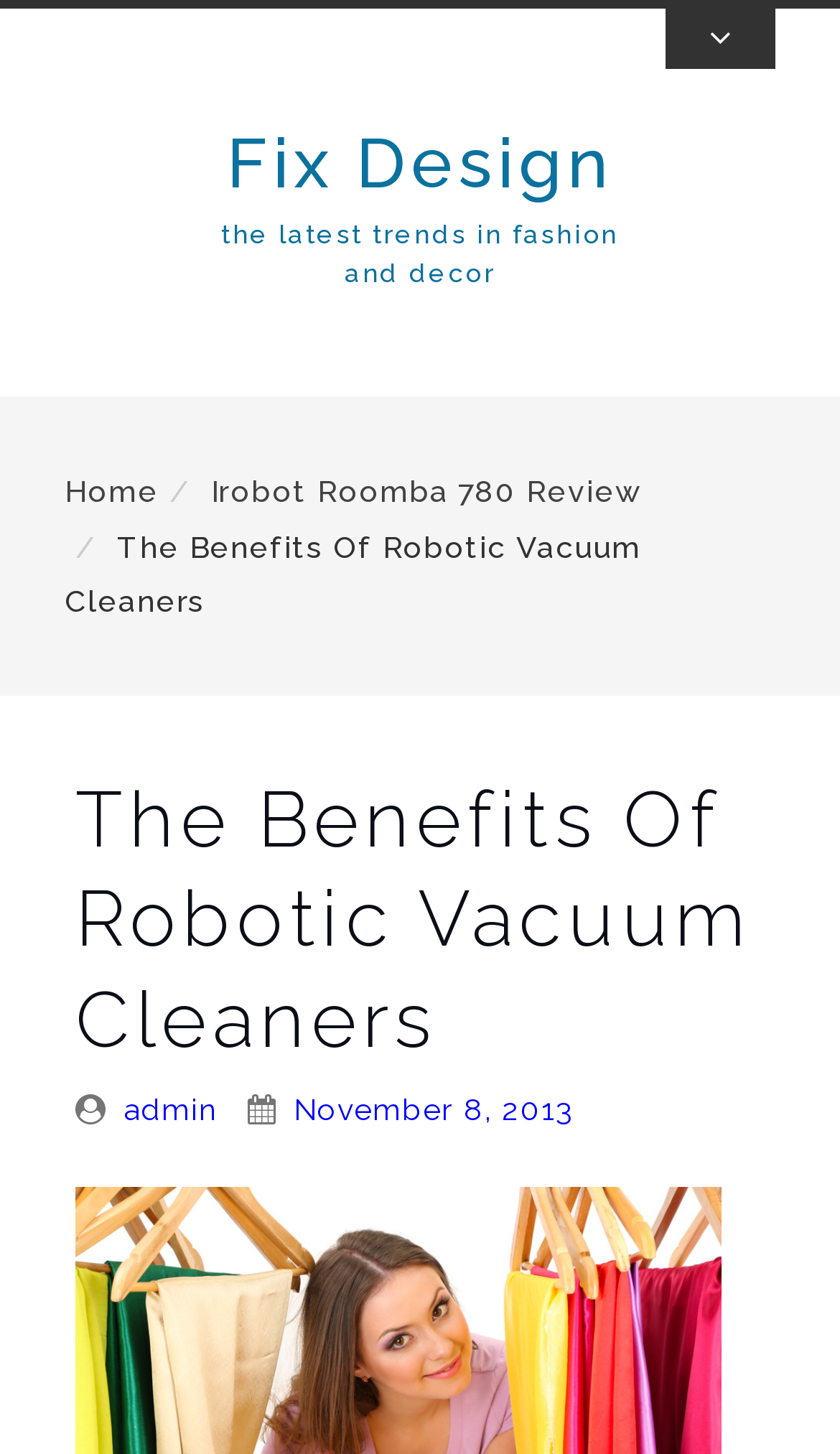What is the topic of the website?
Observe the image and answer the question with a one-word or short phrase response.

fashion and decor